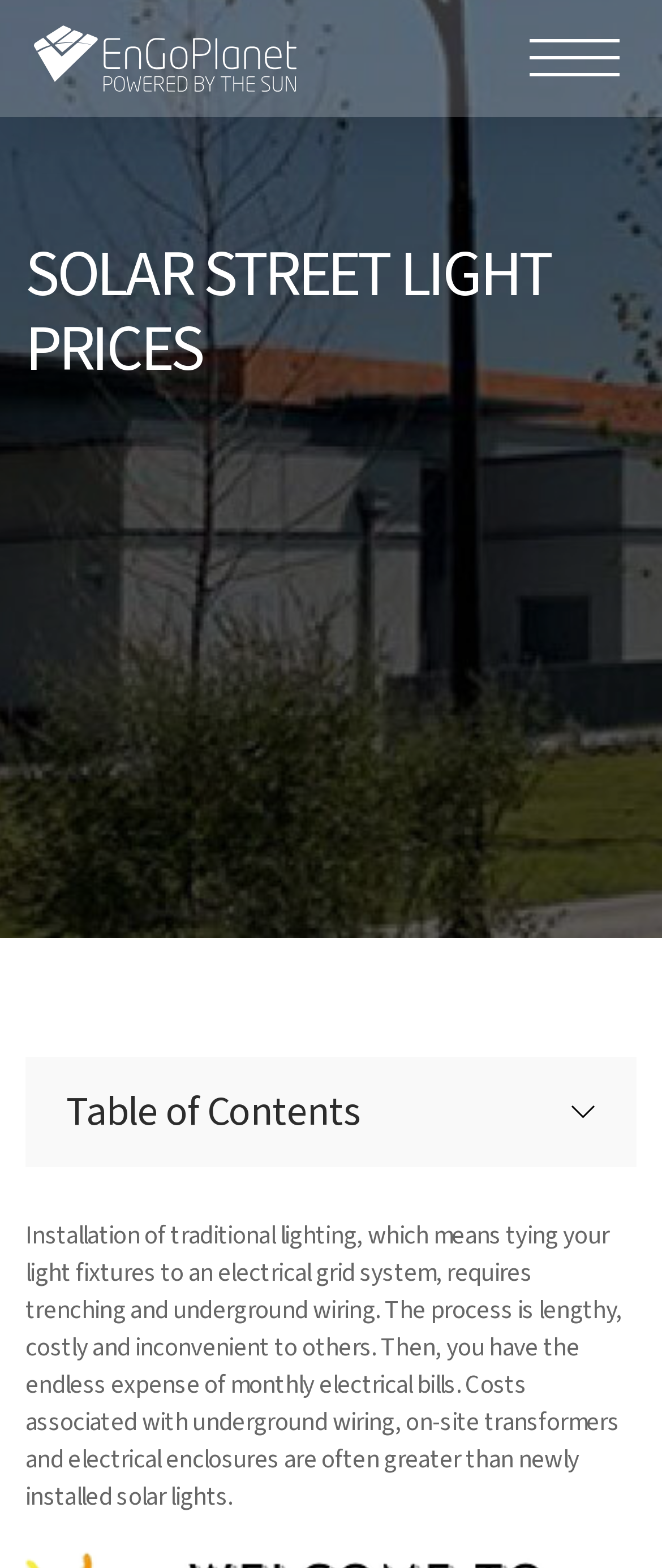What is the main topic of this webpage?
Use the screenshot to answer the question with a single word or phrase.

Solar Street Light Prices